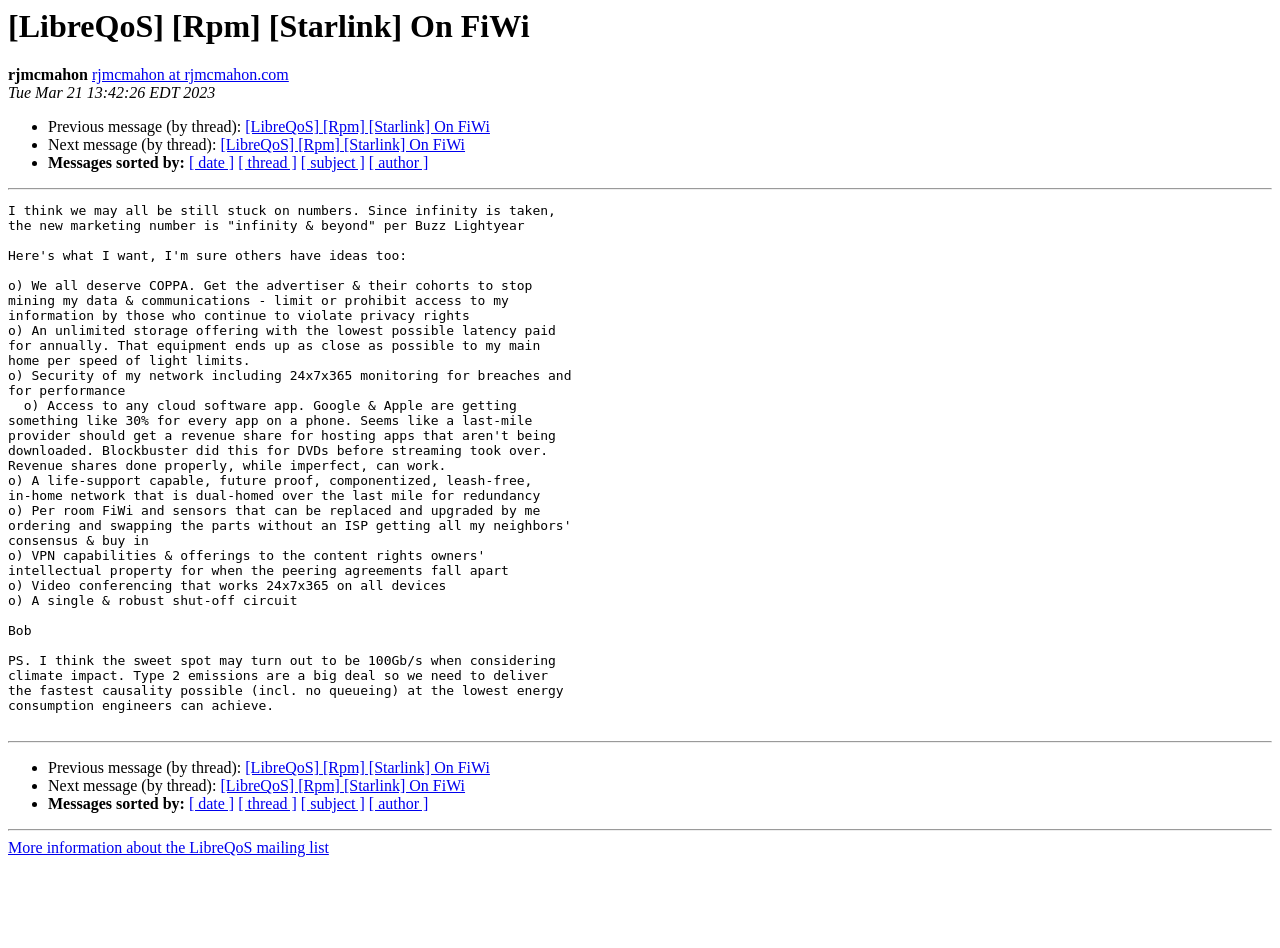Extract the primary heading text from the webpage.

[LibreQoS] [Rpm] [Starlink] On FiWi